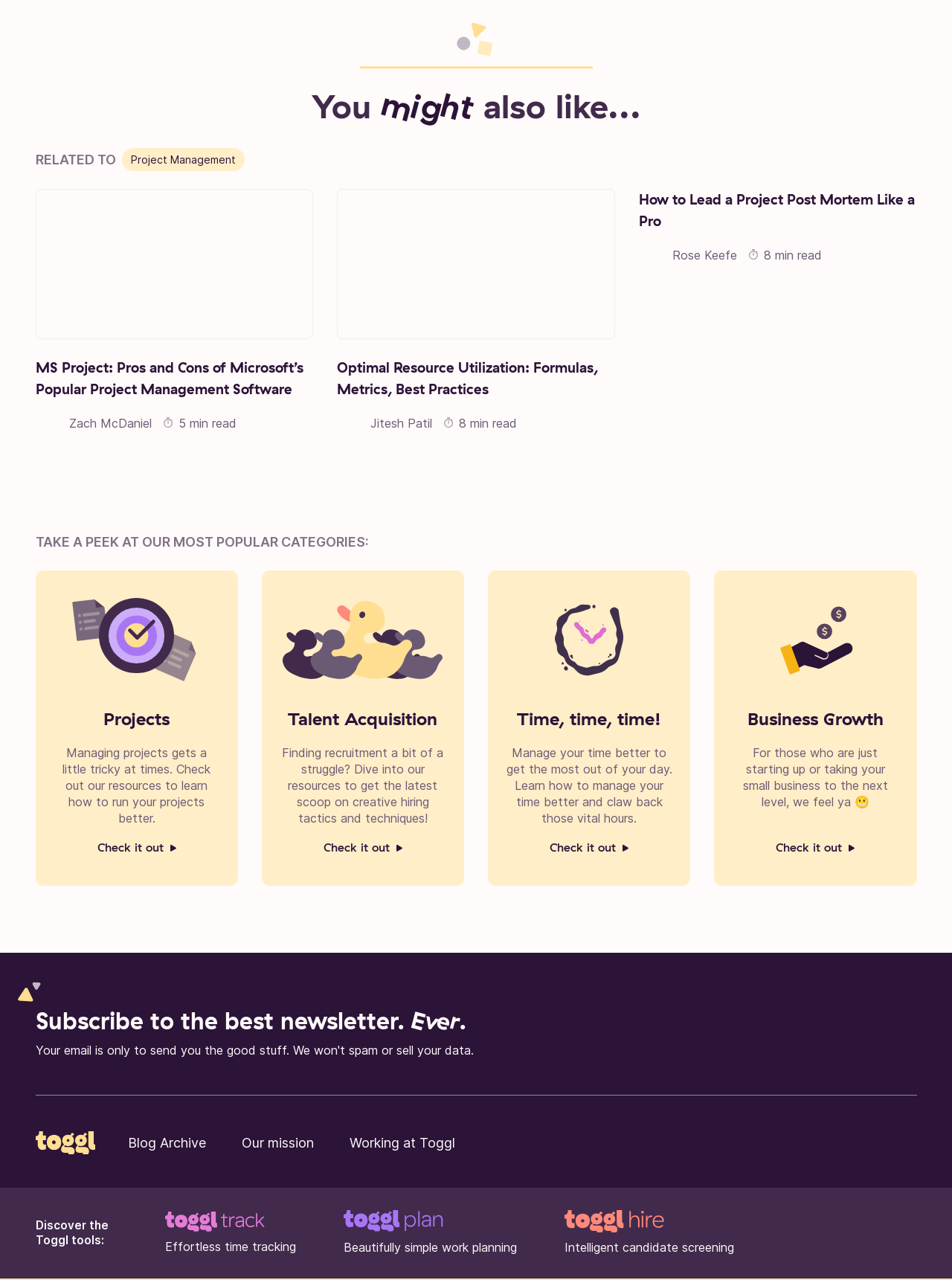Bounding box coordinates are specified in the format (top-left x, top-left y, bottom-right x, bottom-right y). All values are floating point numbers bounded between 0 and 1. Please provide the bounding box coordinate of the region this sentence describes: Beautifully simple work planning

[0.361, 0.946, 0.543, 0.981]